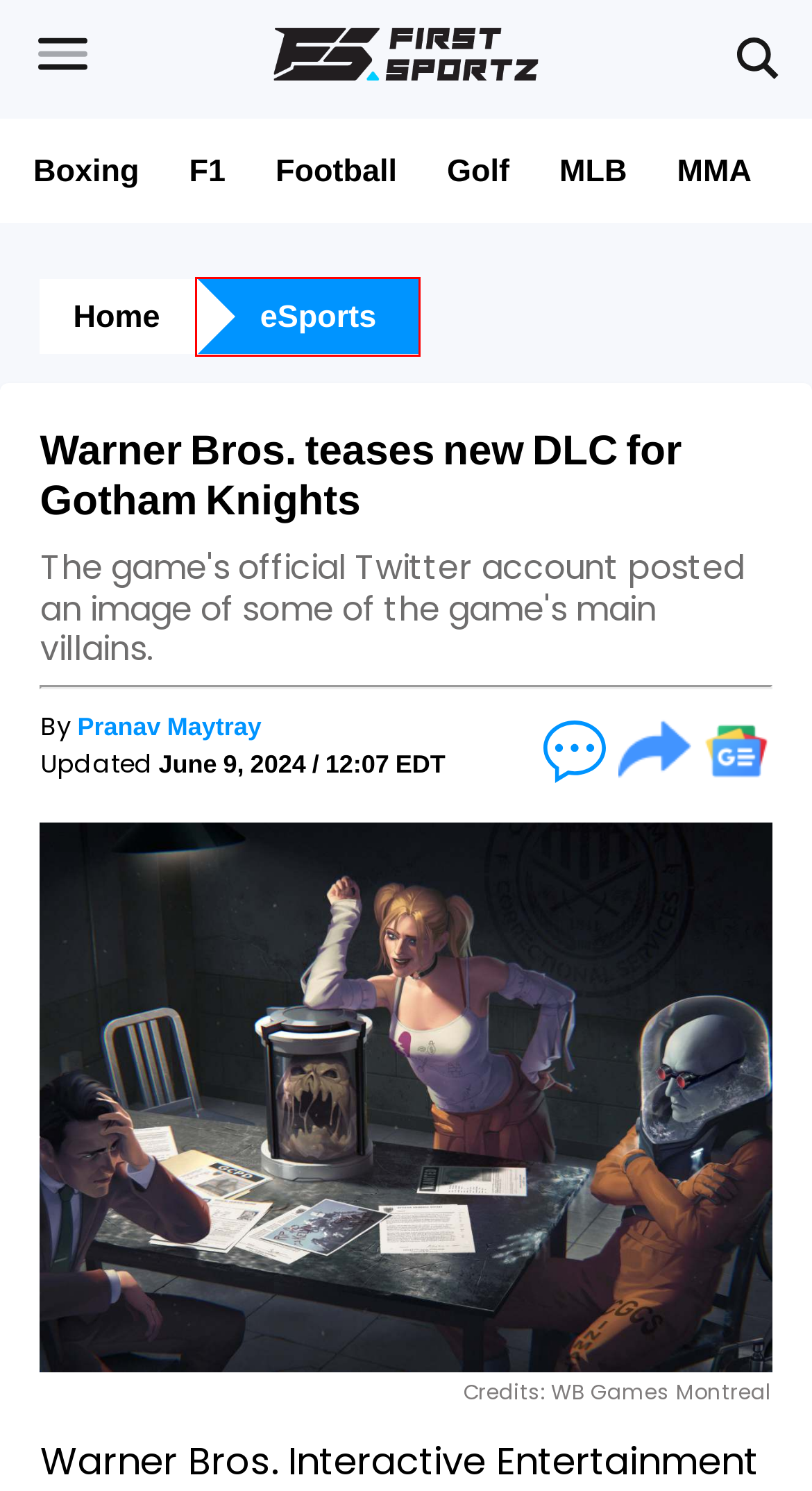You have a screenshot of a webpage with a red rectangle bounding box around a UI element. Choose the best description that matches the new page after clicking the element within the bounding box. The candidate descriptions are:
A. MLB Archives – FirstSportz
B. Pranav Maytray, Author at FirstSportz
C. Latest Esports and Gaming News, Updates, Guides | FirstSportz
D. Formula 1 News, F1 Schedule, Stats and Results | FirstSportz
E. Latest MMA News, Results, Interviews and Videos | FirstSportz
F. Golf News | Sports News Latest | Sports News Headlines | First Sportz
G. Latest Football News | Latest Sports News Headlines | First Sportz
H. Boxing News | Latest Sports News Update | Sports Headlines | FirstSportz

C